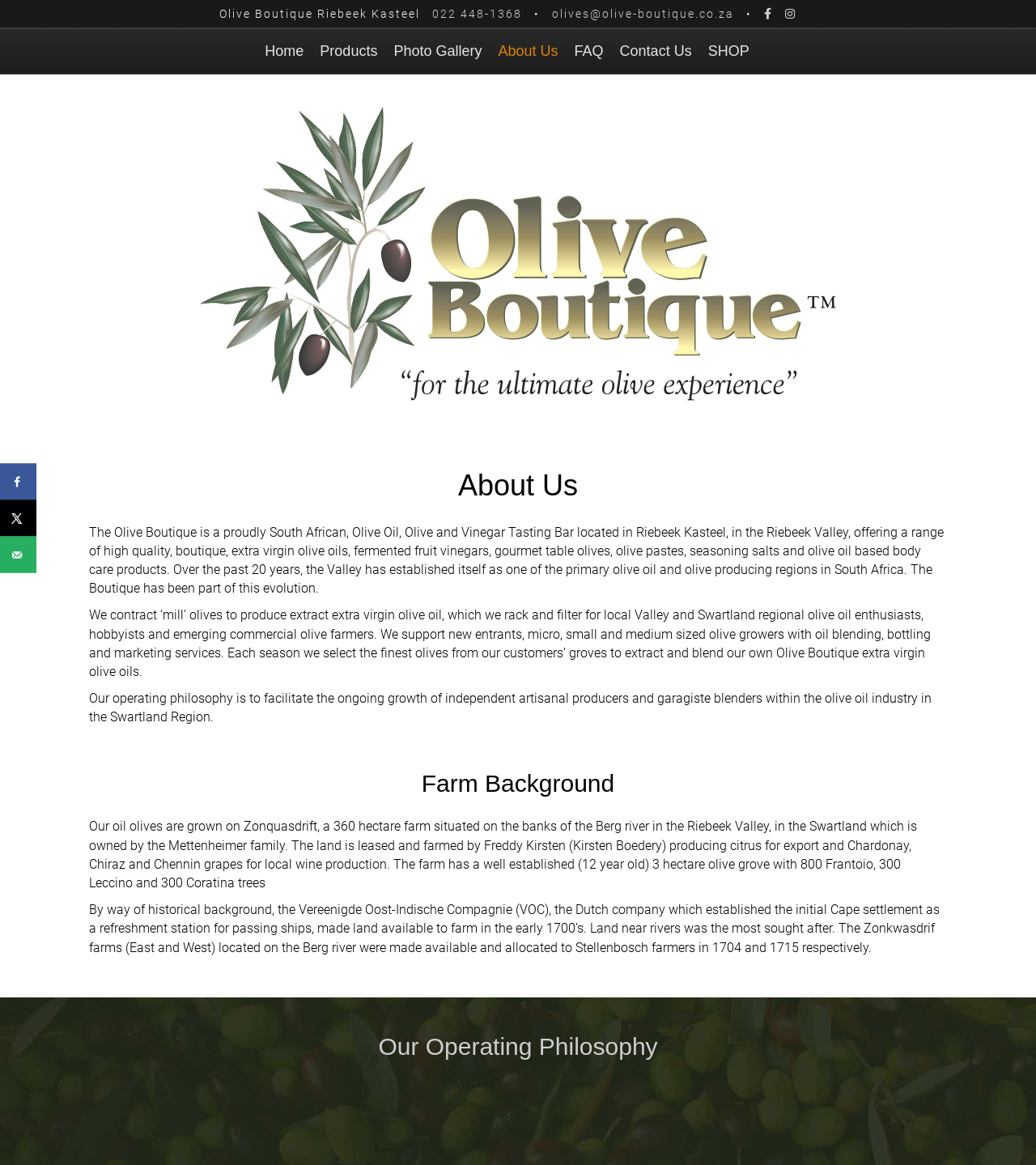Provide the bounding box coordinates of the HTML element this sentence describes: "FAQ". The bounding box coordinates consist of four float numbers between 0 and 1, i.e., [left, top, right, bottom].

[0.559, 0.026, 0.599, 0.064]